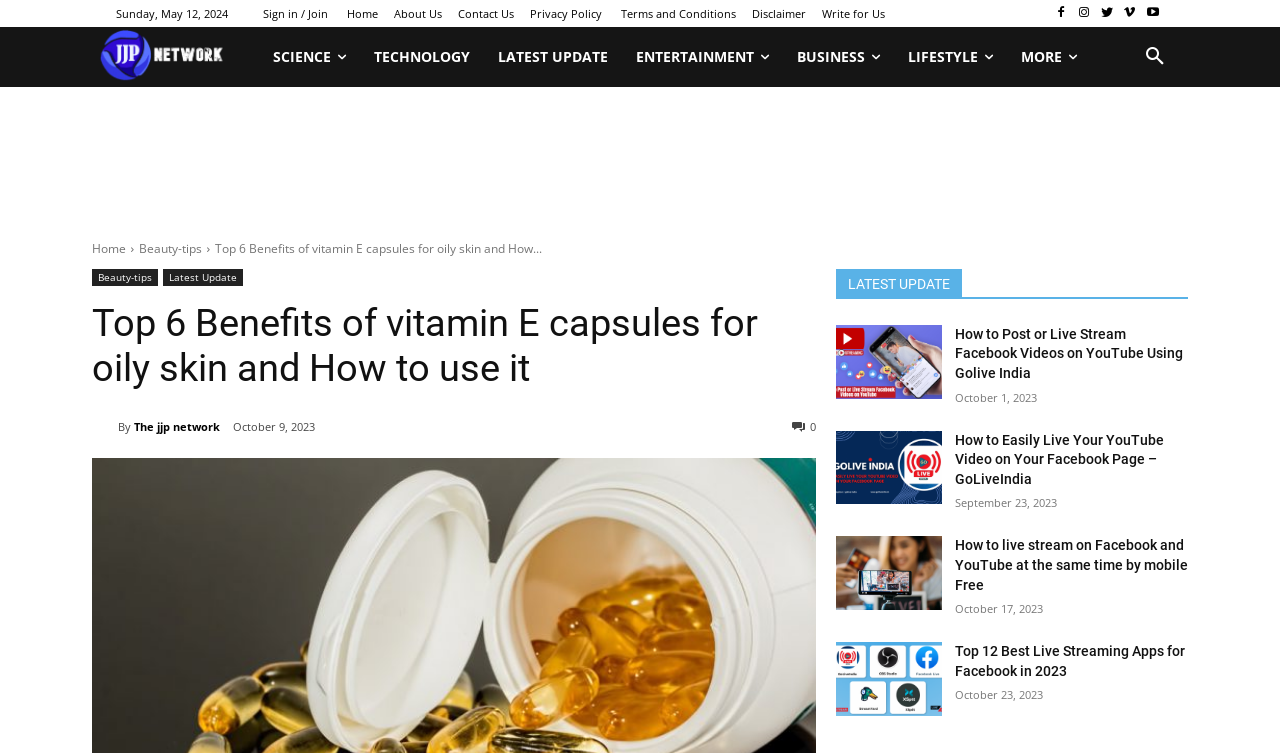Please locate the UI element described by "Sign in / Join" and provide its bounding box coordinates.

[0.205, 0.011, 0.256, 0.025]